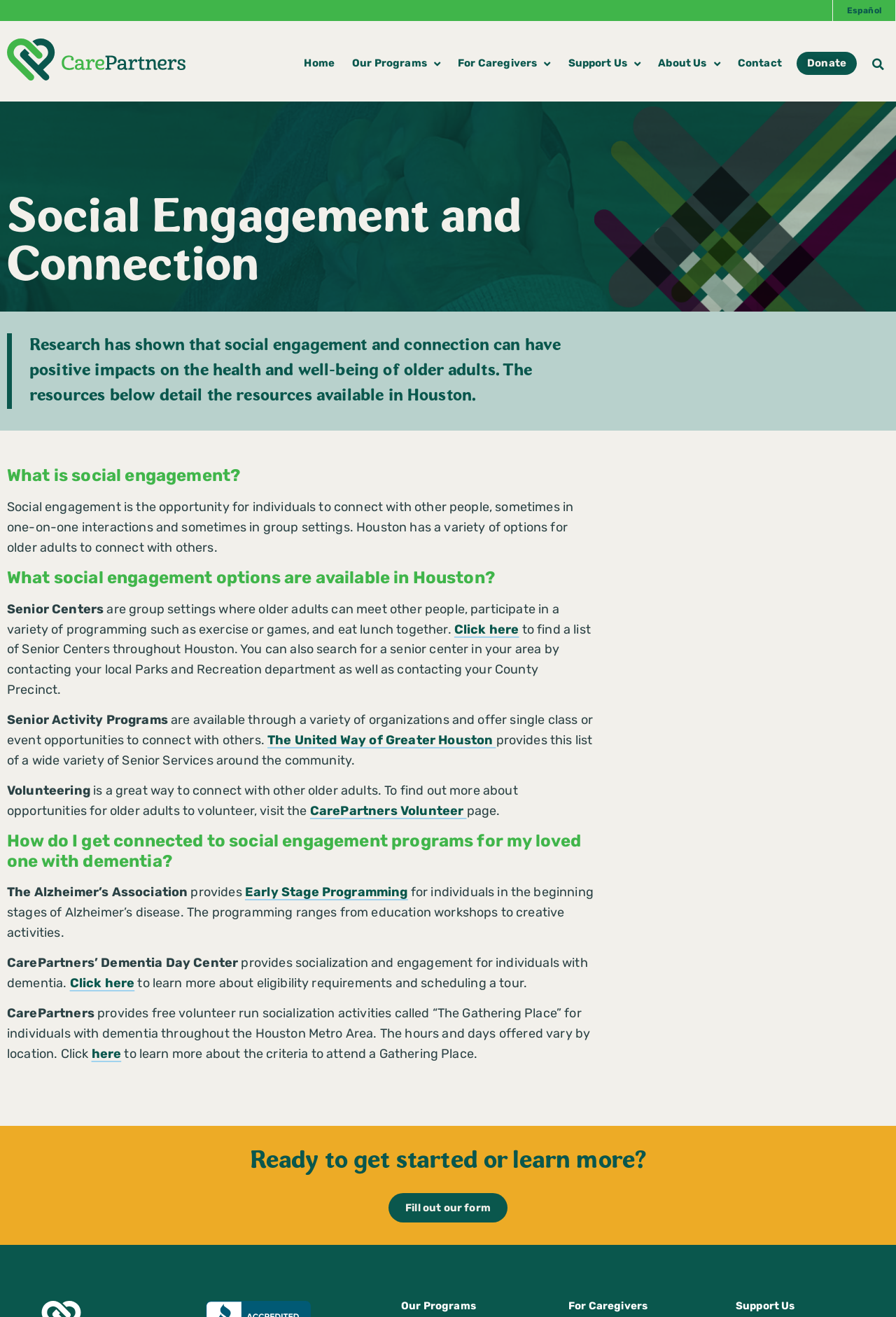Identify the bounding box coordinates of the section to be clicked to complete the task described by the following instruction: "Get connected to social engagement programs for my loved one with dementia". The coordinates should be four float numbers between 0 and 1, formatted as [left, top, right, bottom].

[0.434, 0.906, 0.566, 0.928]